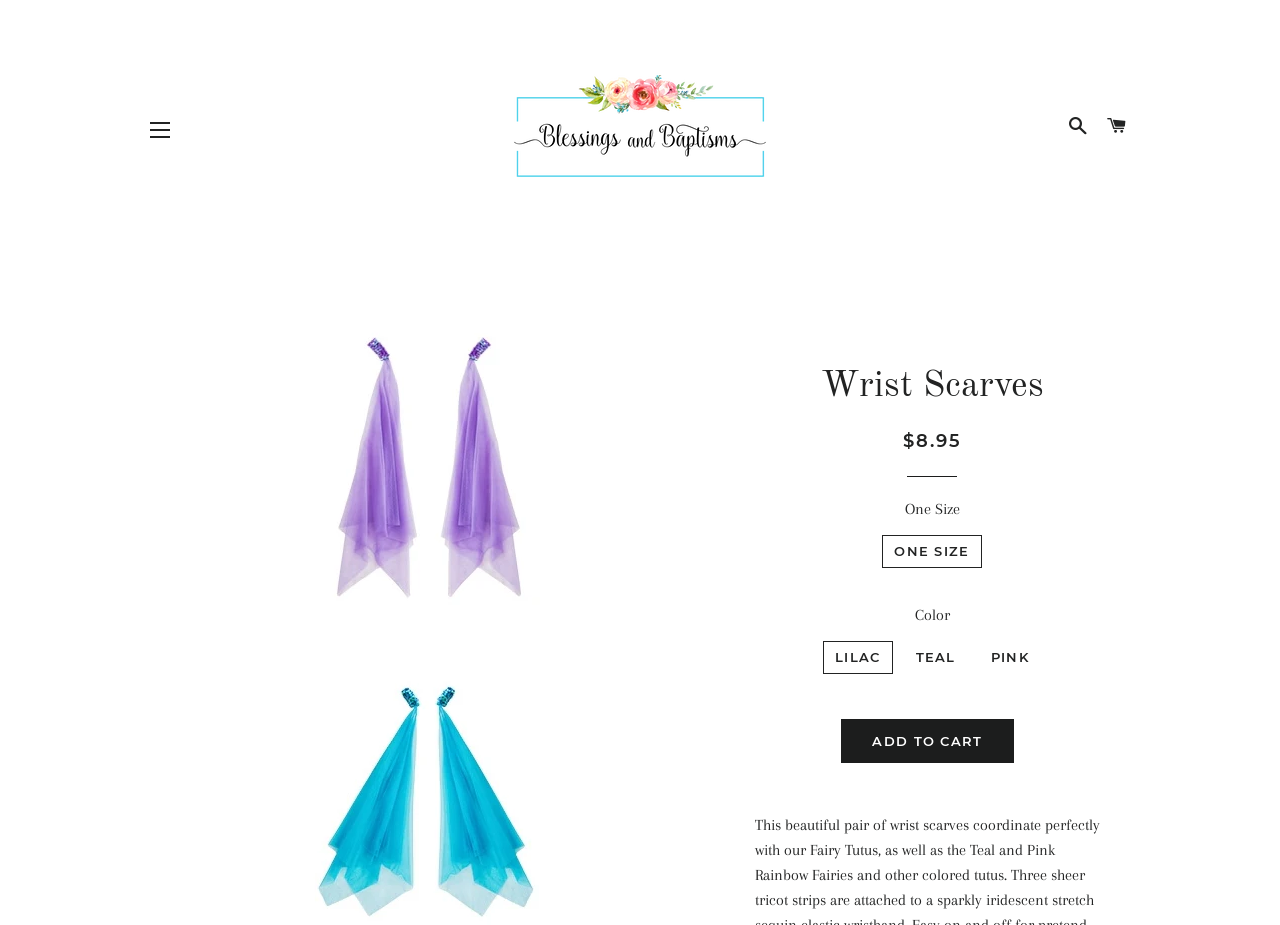Explain the features and main sections of the webpage comprehensively.

This webpage is about wrist scarves, specifically showcasing a product from "Blessings And Baptisms". At the top left, there is a site navigation button, and next to it, a link to the website's homepage, accompanied by a logo image. On the top right, there are two links, "SEARCH" and "CART", which control the search function and cart drawer, respectively.

Below the top navigation bar, there is a large image of the wrist scarves, taking up about a quarter of the screen. To the right of the image, there is a heading that reads "Wrist Scarves". Underneath the heading, there is a section displaying the product's price, "$8.95", with a label "Regular price" next to it.

Further down, there is a horizontal separator, followed by a section with product details. Here, the text "One Size" is displayed, indicating the product's size. Below this, there is a group of radio buttons, allowing the user to select the color of the wrist scarves. The options are "ONE SIZE", "LILAC", "TEAL", and "PINK", with "LILAC" being the default selection.

At the bottom of the page, there is a prominent "ADD TO CART" button, encouraging the user to make a purchase.